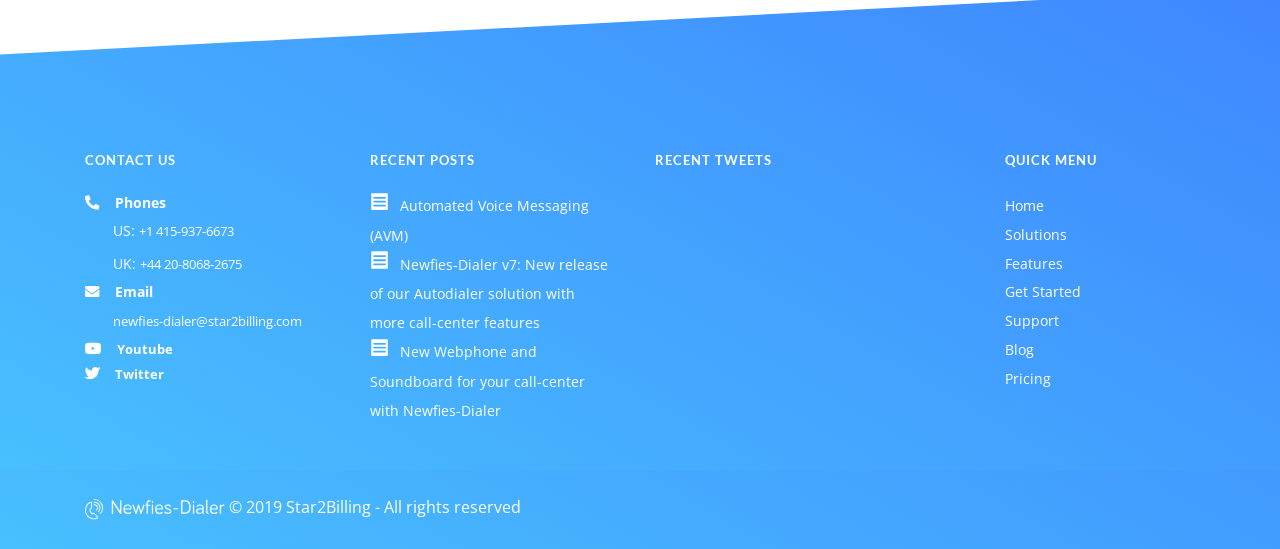Reply to the question with a brief word or phrase: What is the copyright information at the bottom of the page?

© 2019 Star2Billing - All rights reserved